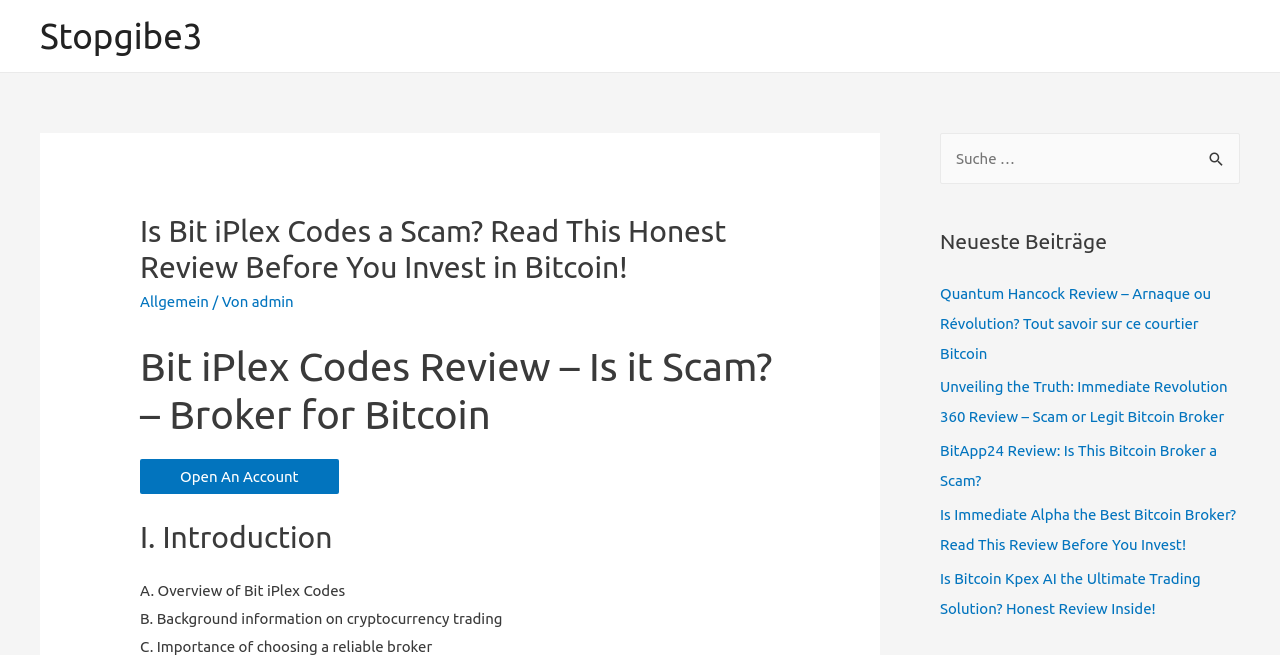Specify the bounding box coordinates of the area to click in order to follow the given instruction: "Search for something."

None